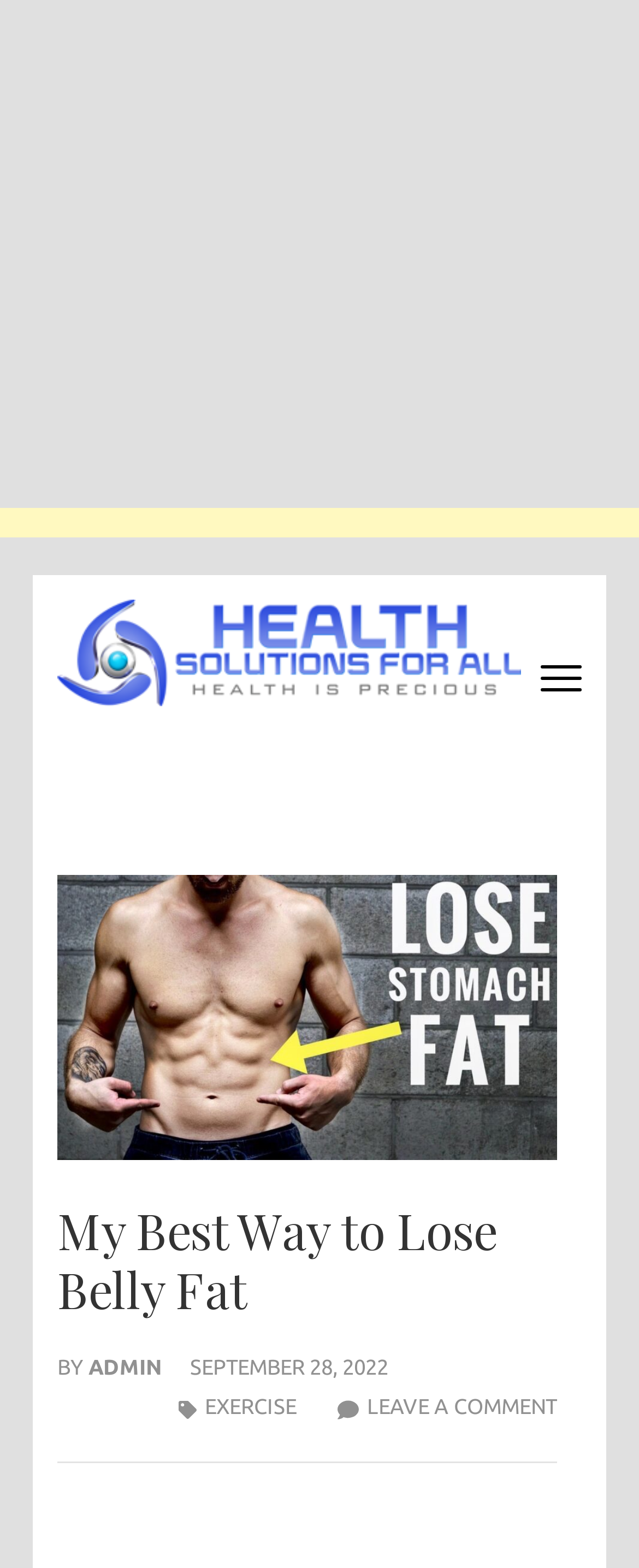Highlight the bounding box of the UI element that corresponds to this description: "aria-label="Advertisement" name="aswift_0" title="Advertisement"".

[0.0, 0.0, 1.0, 0.34]